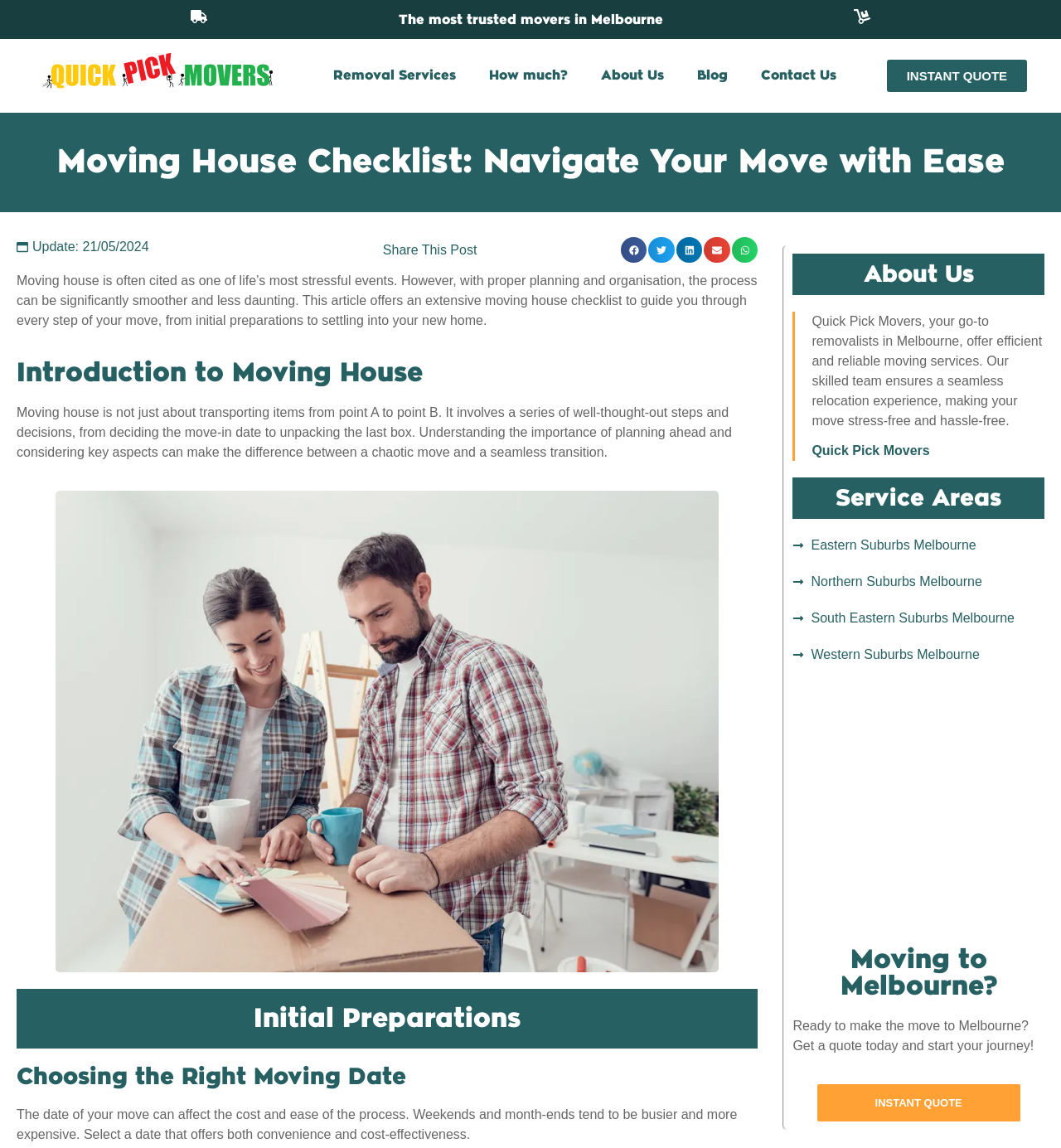What is the name of the moving company?
Based on the visual details in the image, please answer the question thoroughly.

I found the answer by looking at the logo and the text 'Quick Pick Movers, your go-to removalists in Melbourne' in the 'About Us' section.